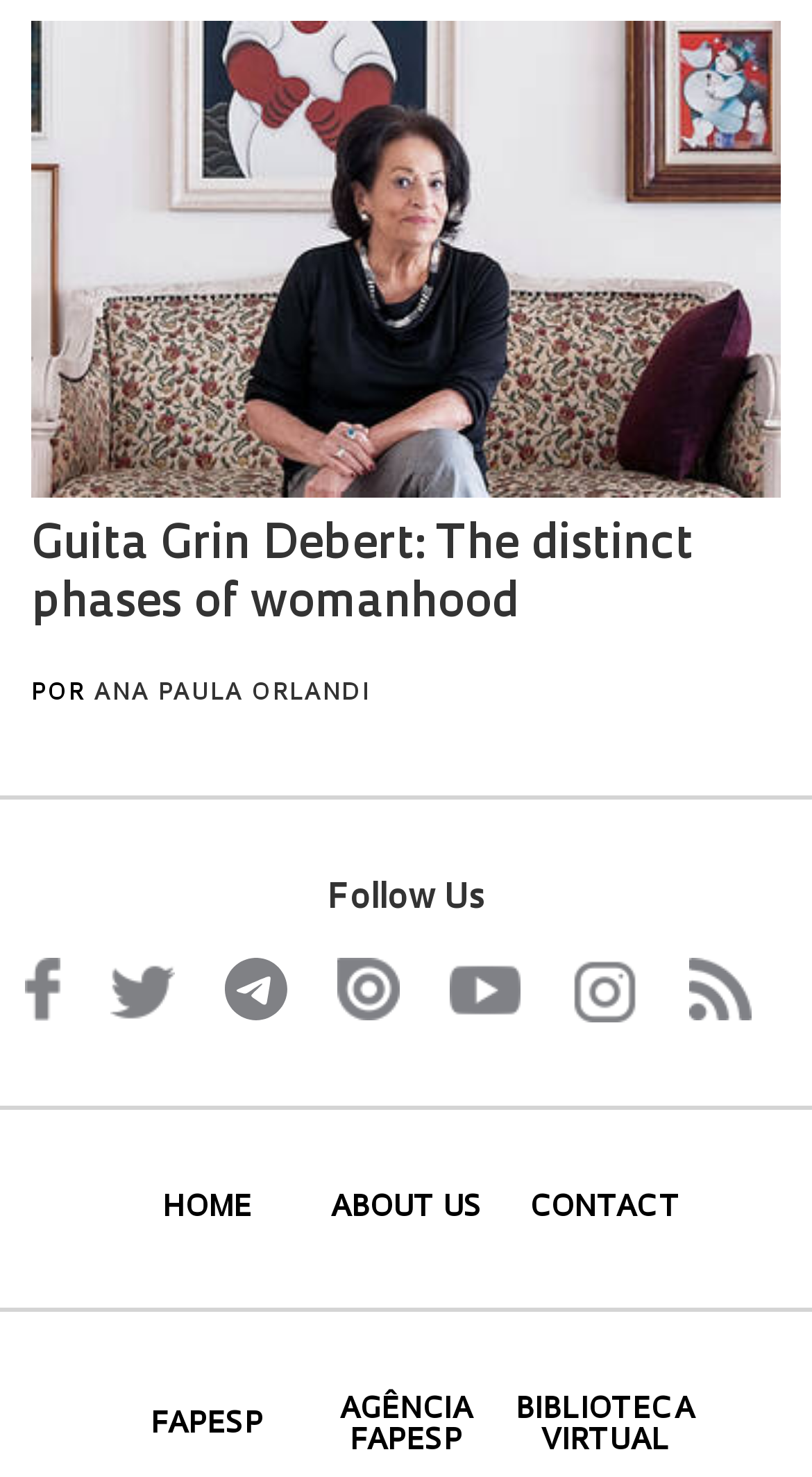What is the second link in the bottom navigation bar?
Please provide an in-depth and detailed response to the question.

I looked at the bottom navigation bar and found the links in the order of HOME, ABOUT US, and CONTACT. Therefore, the second link is ABOUT US.